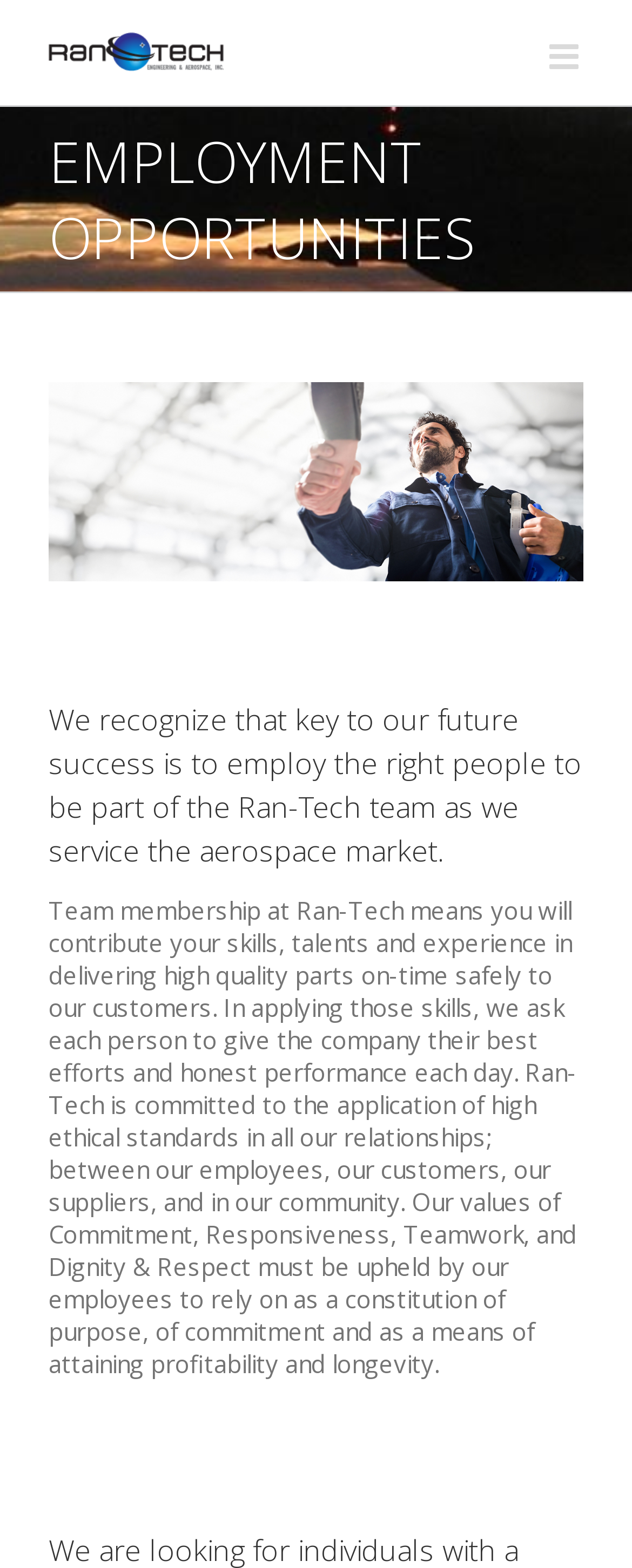What are the company's values?
Look at the screenshot and respond with a single word or phrase.

Commitment, Responsiveness, Teamwork, Dignity & Respect